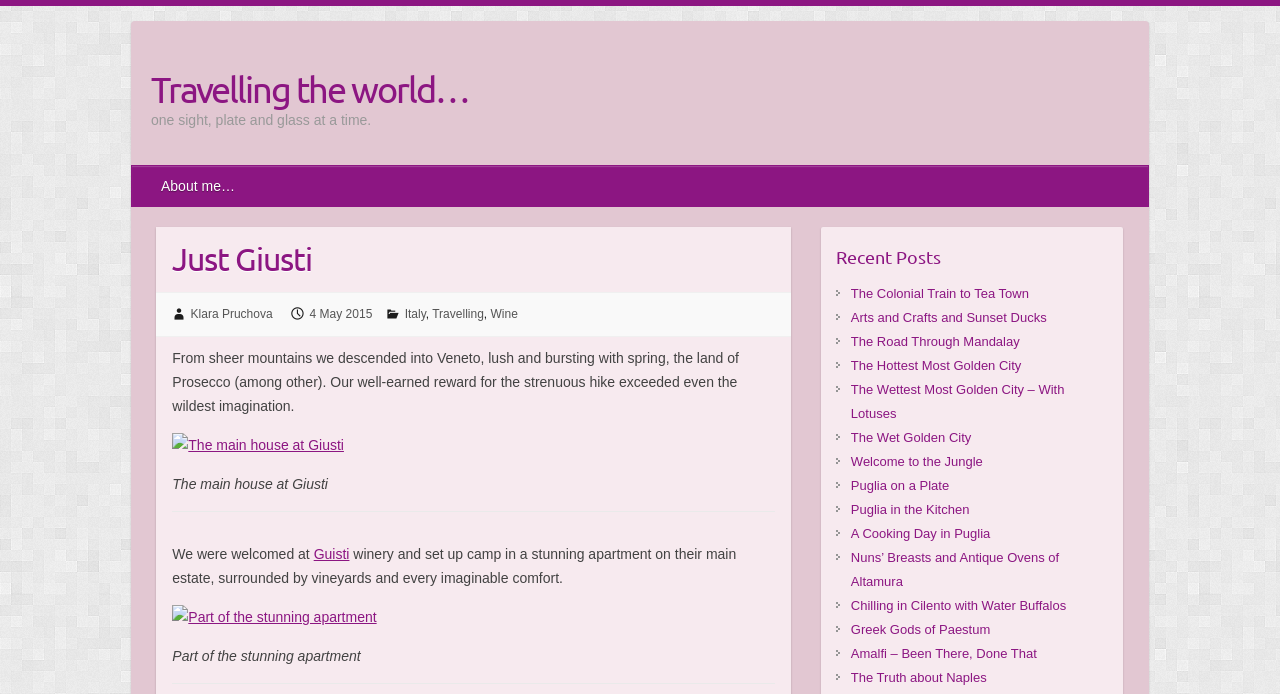Find the UI element described as: "Return and Exchange" and predict its bounding box coordinates. Ensure the coordinates are four float numbers between 0 and 1, [left, top, right, bottom].

None